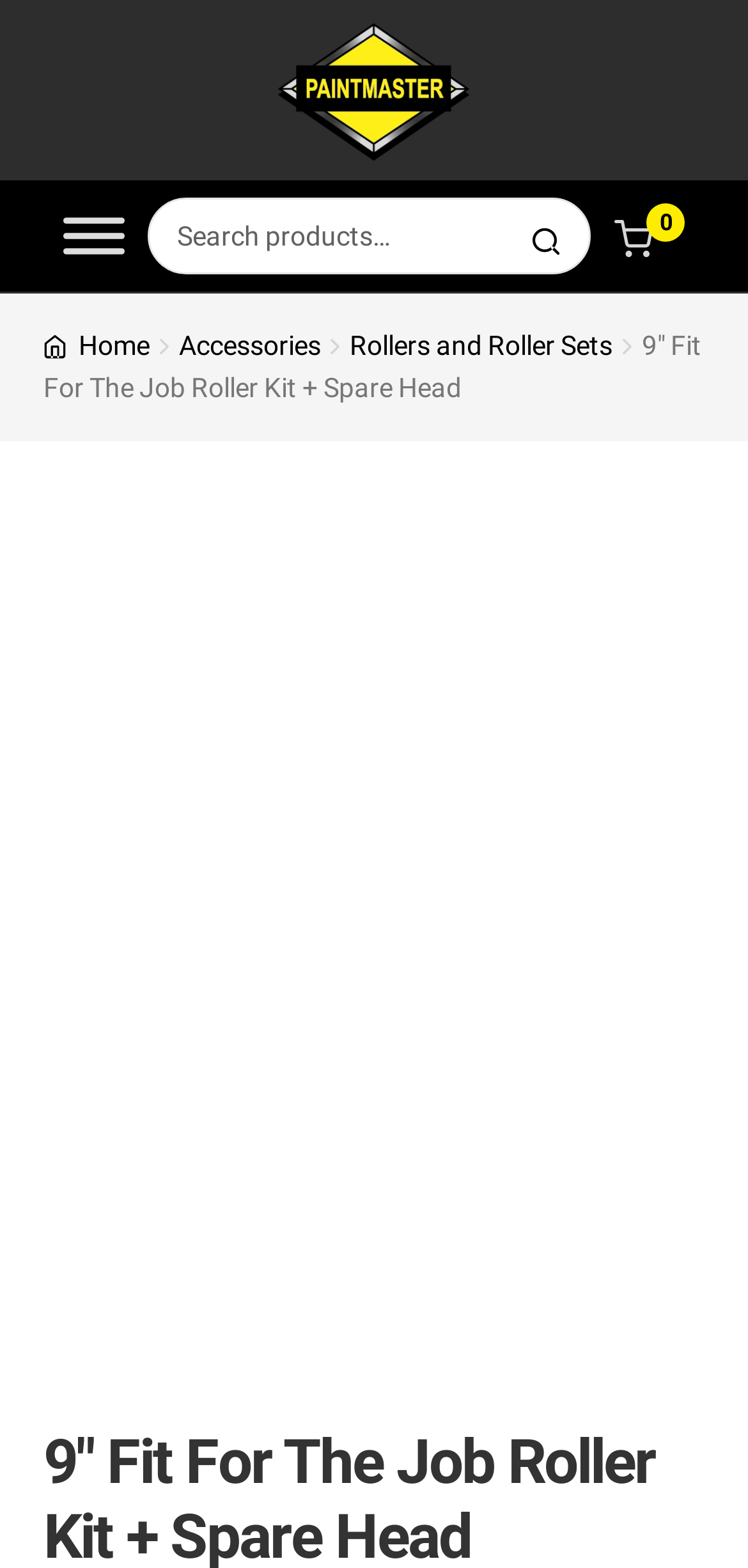Based on the element description Accessories, identify the bounding box of the UI element in the given webpage screenshot. The coordinates should be in the format (top-left x, top-left y, bottom-right x, bottom-right y) and must be between 0 and 1.

[0.239, 0.21, 0.429, 0.23]